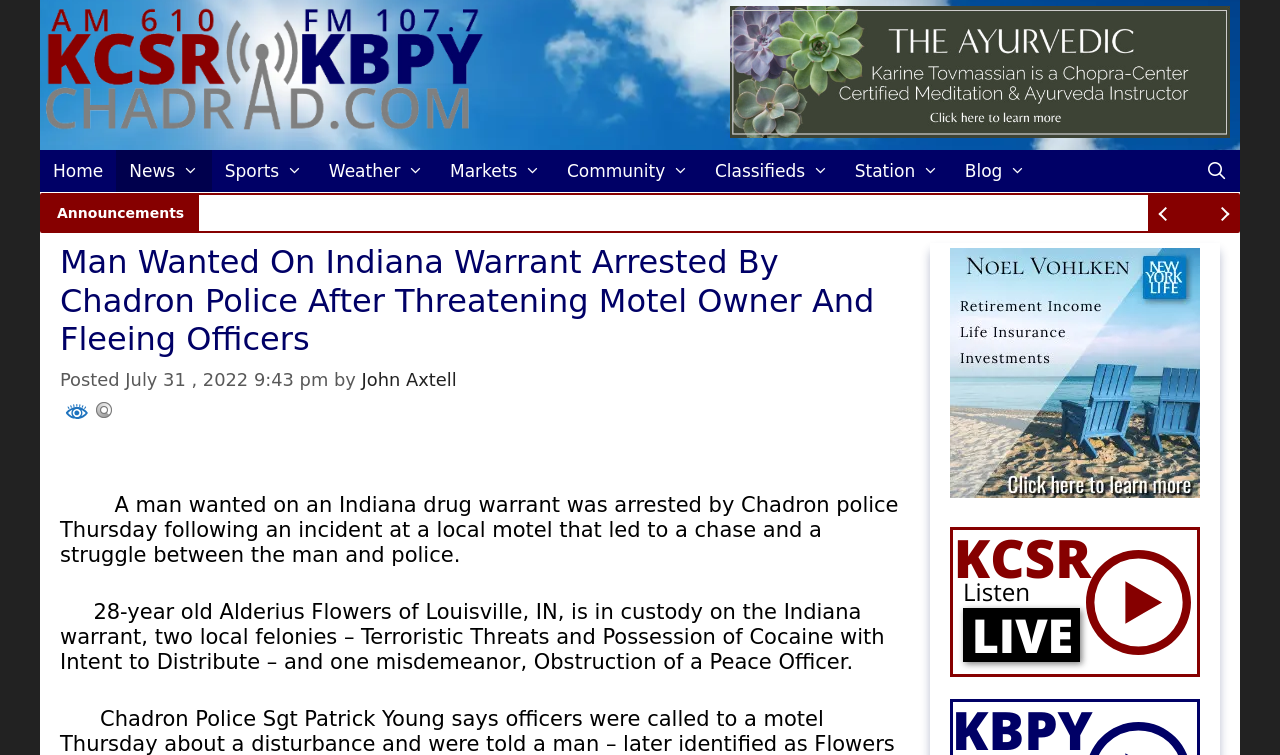Extract the bounding box of the UI element described as: "November 2023".

None